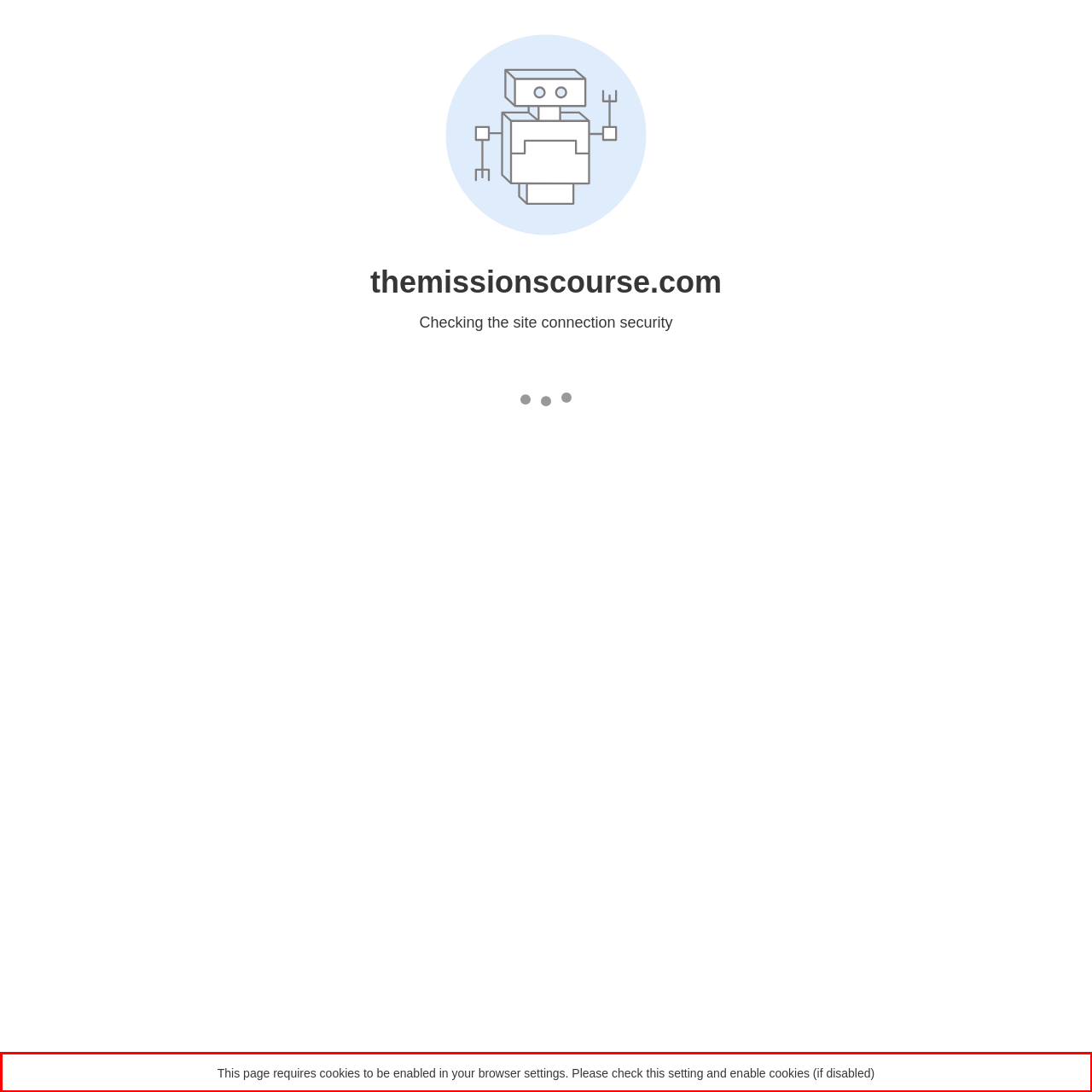Given a screenshot of a webpage, identify the red bounding box and perform OCR to recognize the text within that box.

This page requires cookies to be enabled in your browser settings. Please check this setting and enable cookies (if disabled)